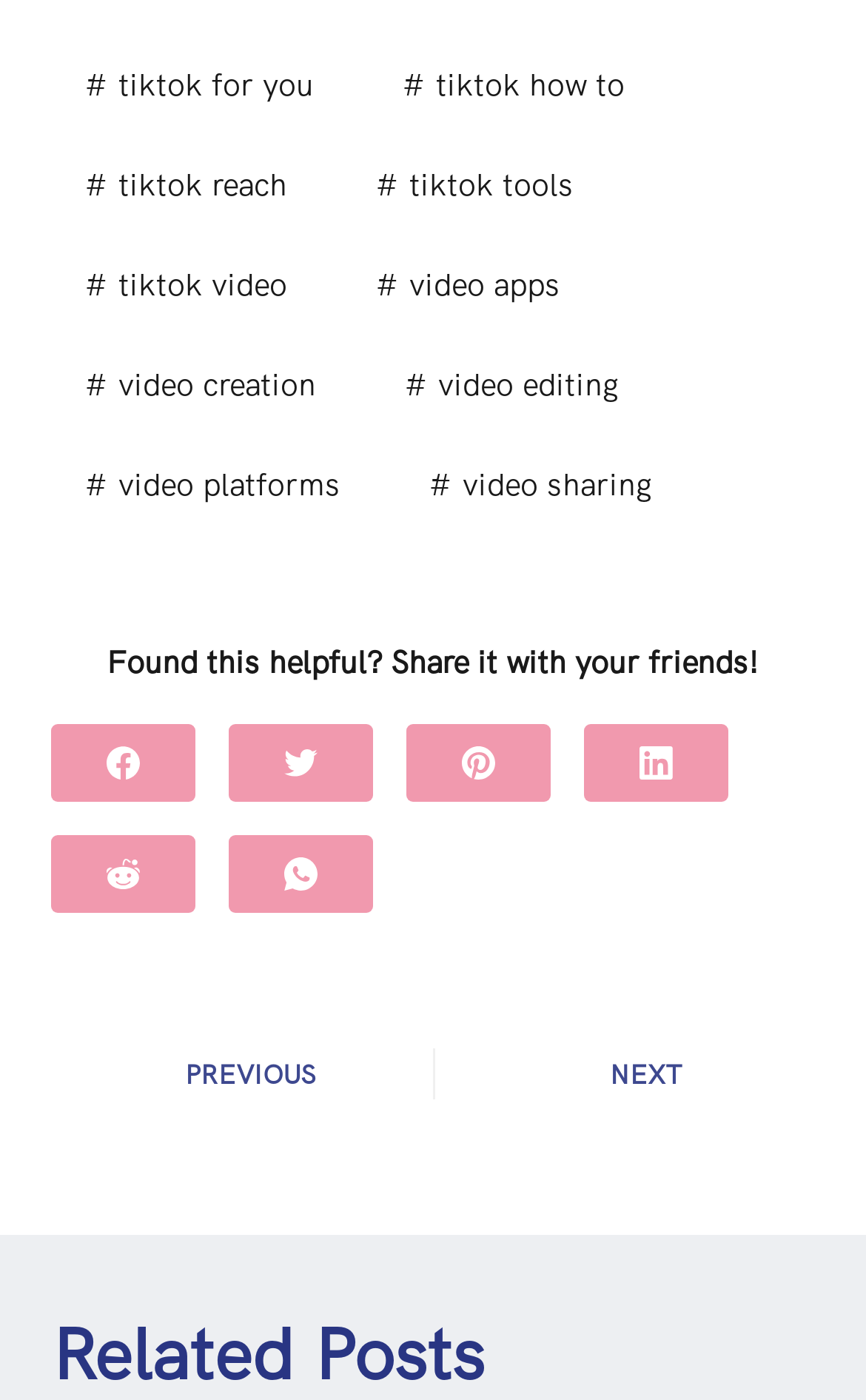Please provide a short answer using a single word or phrase for the question:
What is the last link on the webpage?

NEXT